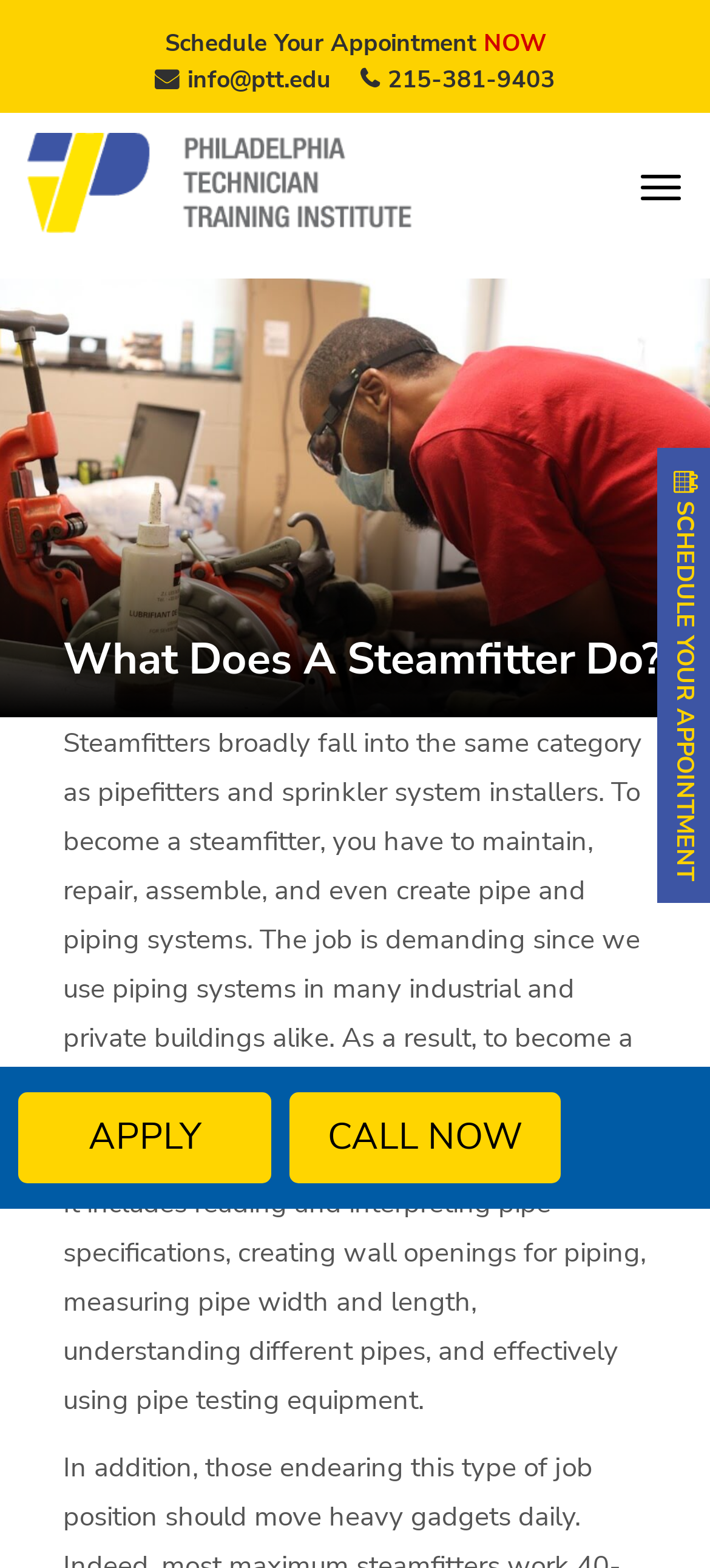Use a single word or phrase to respond to the question:
What is one task a steamfitter must perform?

Reading pipe specifications